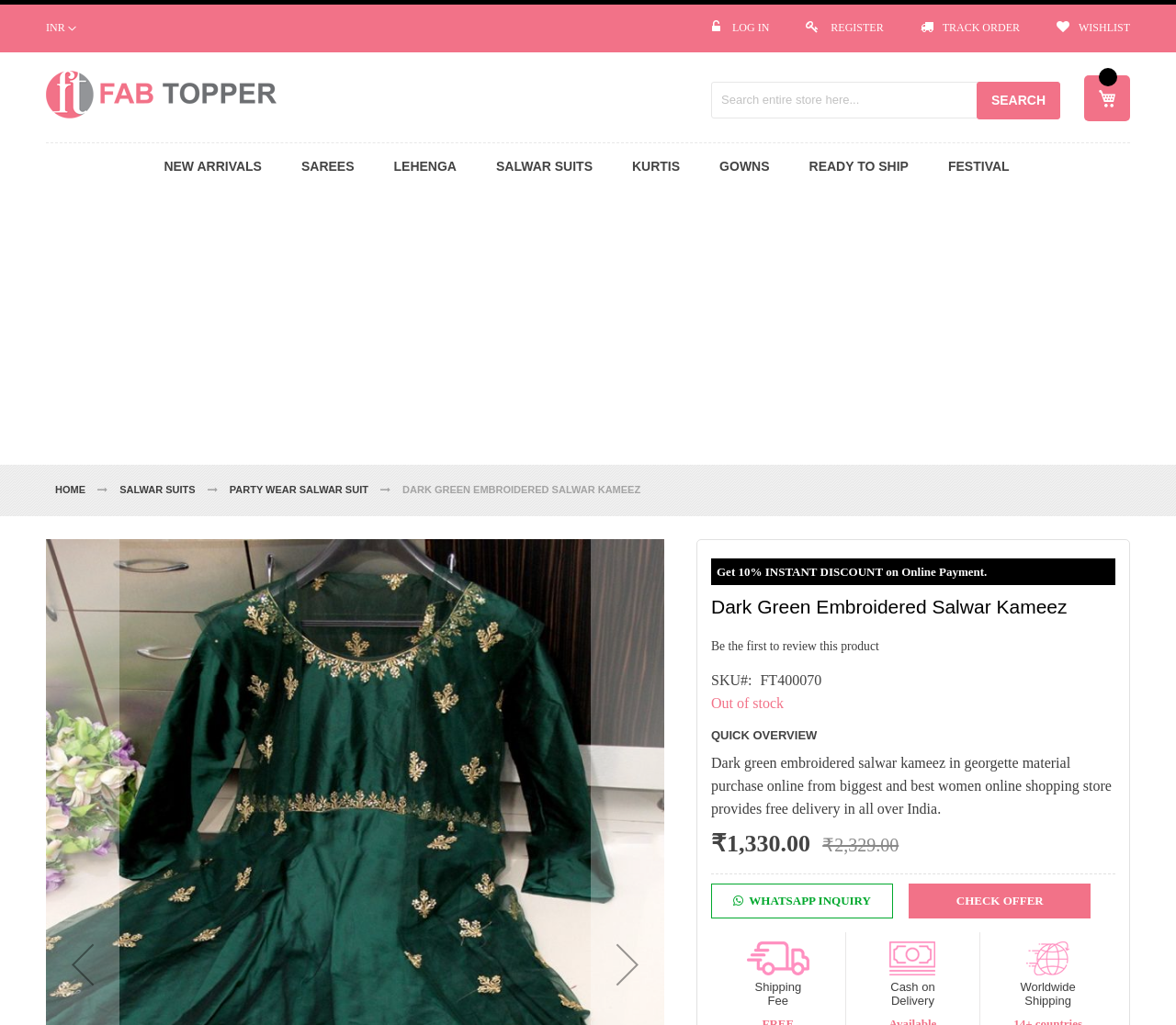Find the bounding box coordinates of the clickable element required to execute the following instruction: "Click Corporate Office address". Provide the coordinates as four float numbers between 0 and 1, i.e., [left, top, right, bottom].

None